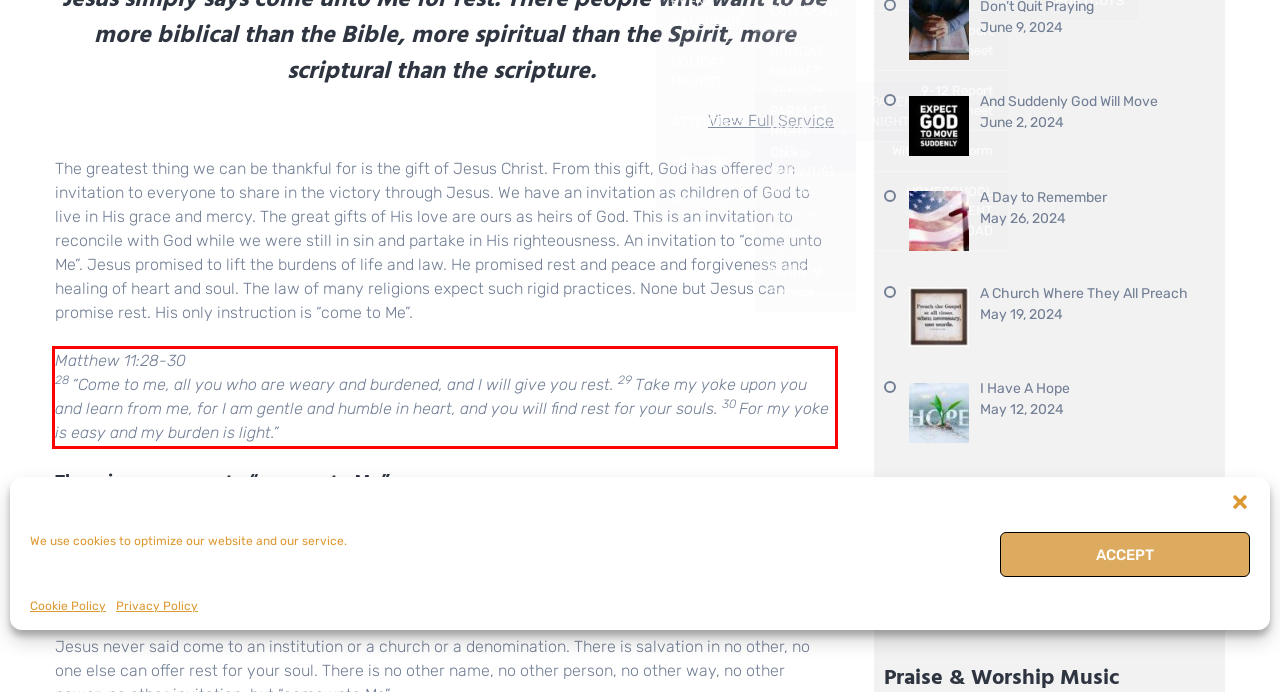Please examine the screenshot of the webpage and read the text present within the red rectangle bounding box.

Matthew 11:28-30 28 “Come to me, all you who are weary and burdened, and I will give you rest. 29 Take my yoke upon you and learn from me, for I am gentle and humble in heart, and you will find rest for your souls. 30 For my yoke is easy and my burden is light.”